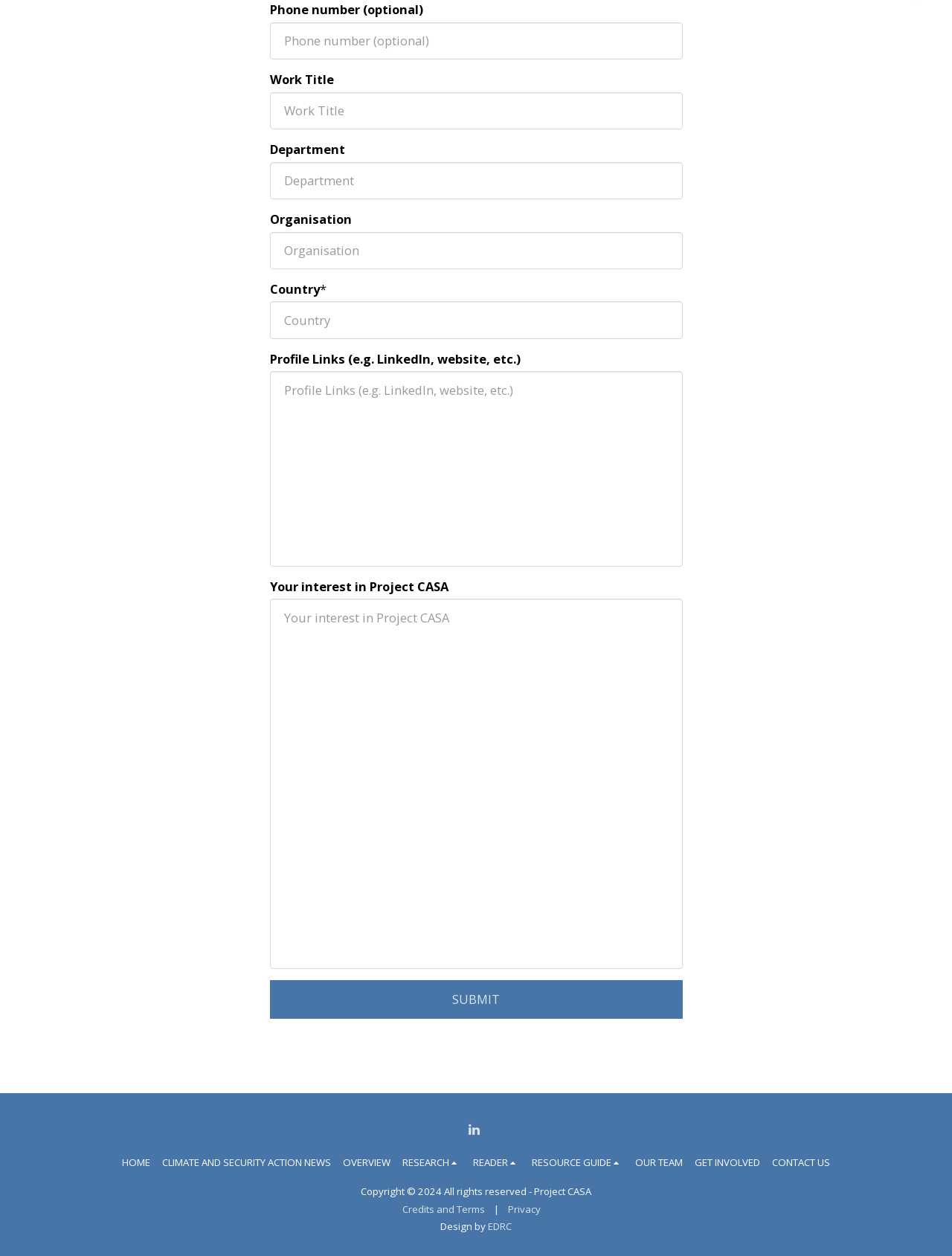Determine the bounding box coordinates of the element that should be clicked to execute the following command: "Enter phone number".

[0.283, 0.018, 0.717, 0.048]